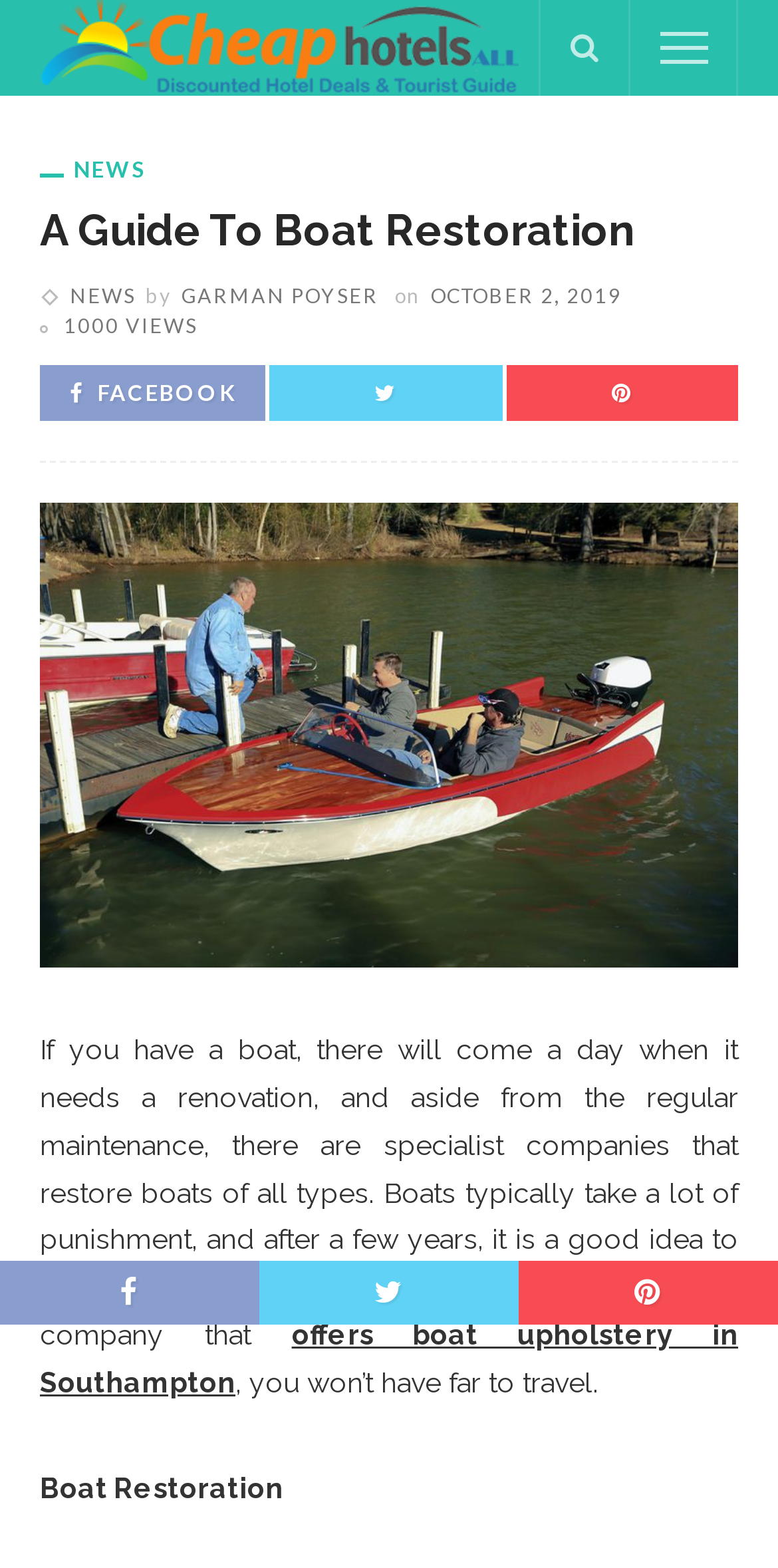What is the author of the article? From the image, respond with a single word or brief phrase.

GARMAN POYSER